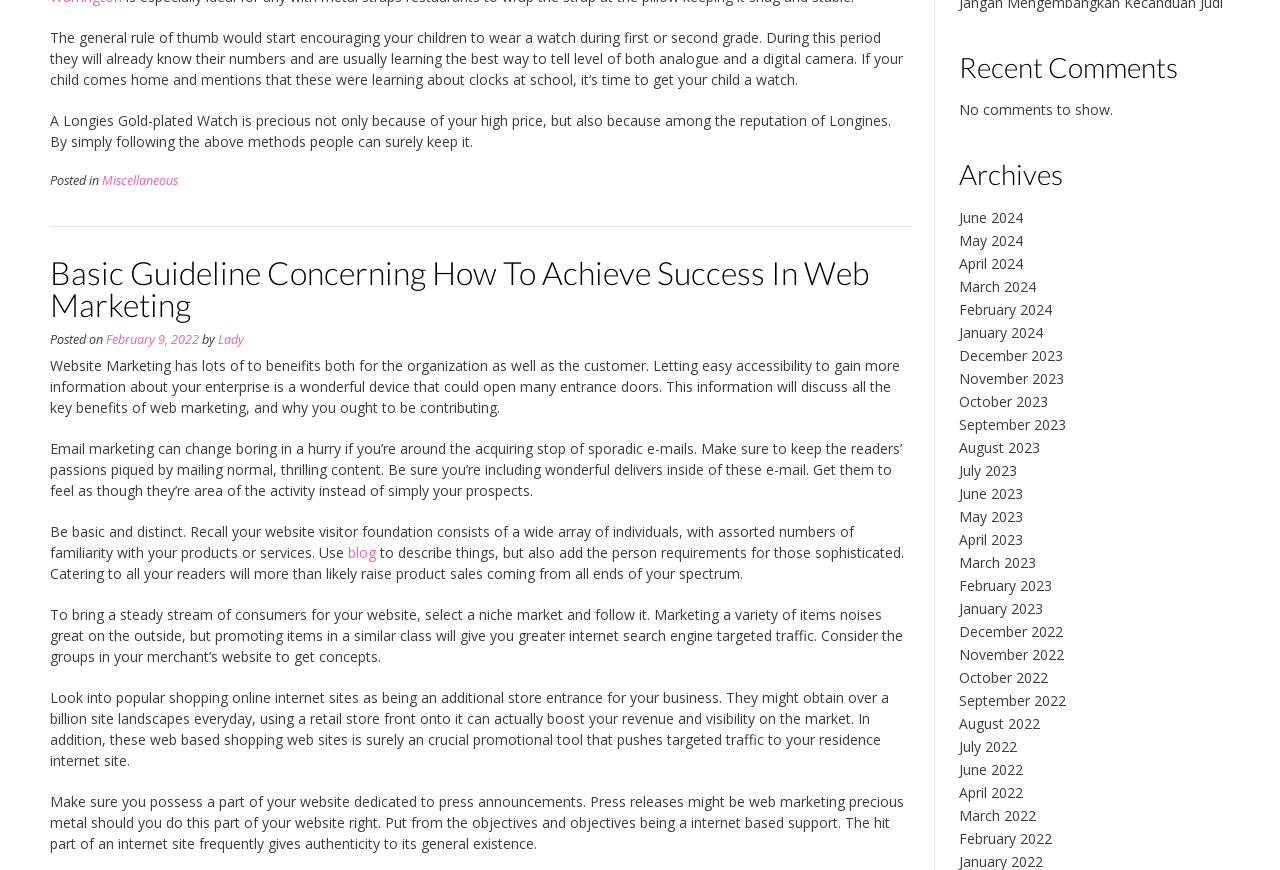What is the purpose of email marketing? Based on the screenshot, please respond with a single word or phrase.

To keep readers' interests piqued